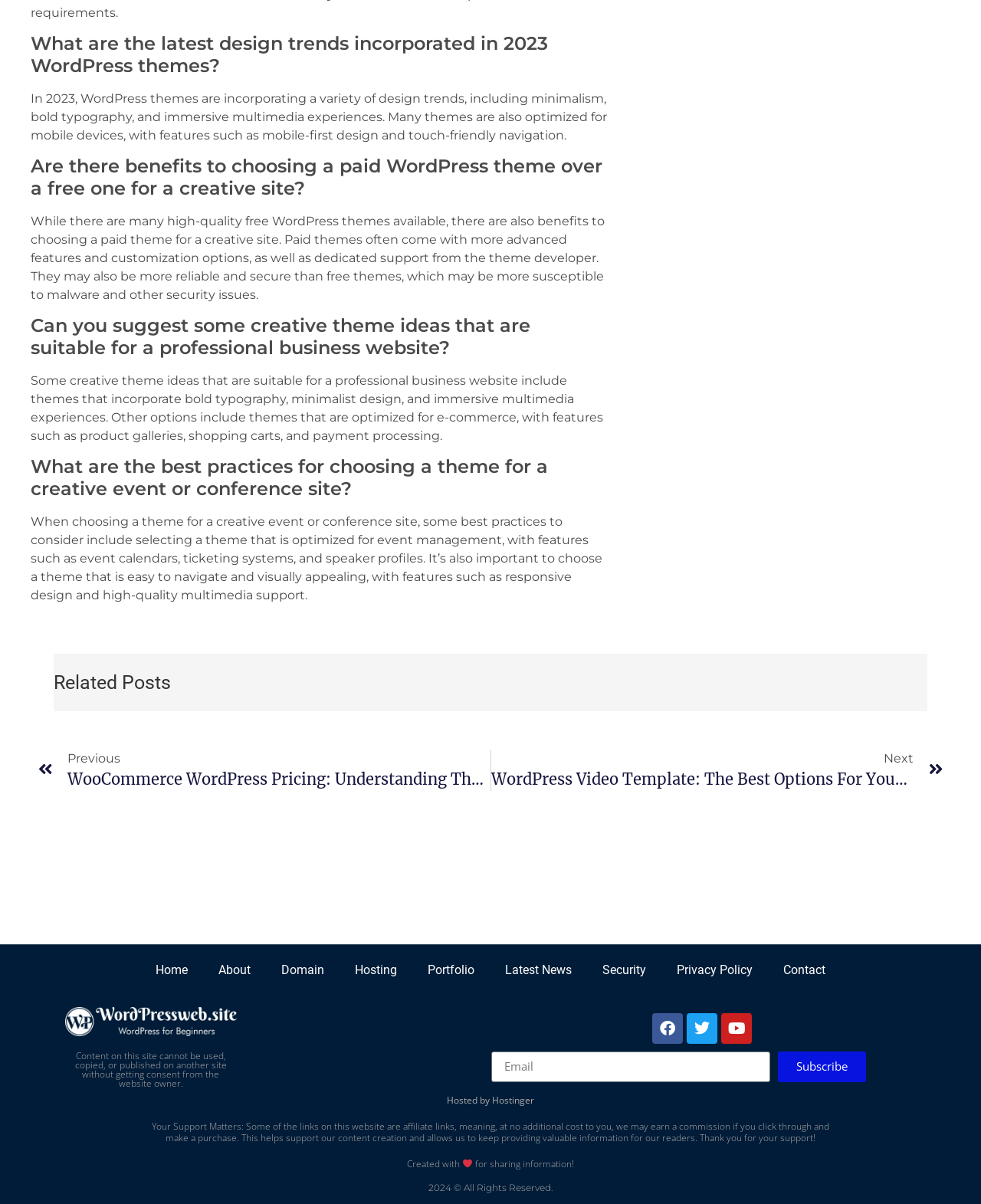Answer succinctly with a single word or phrase:
What is the copyright year of the website?

2024